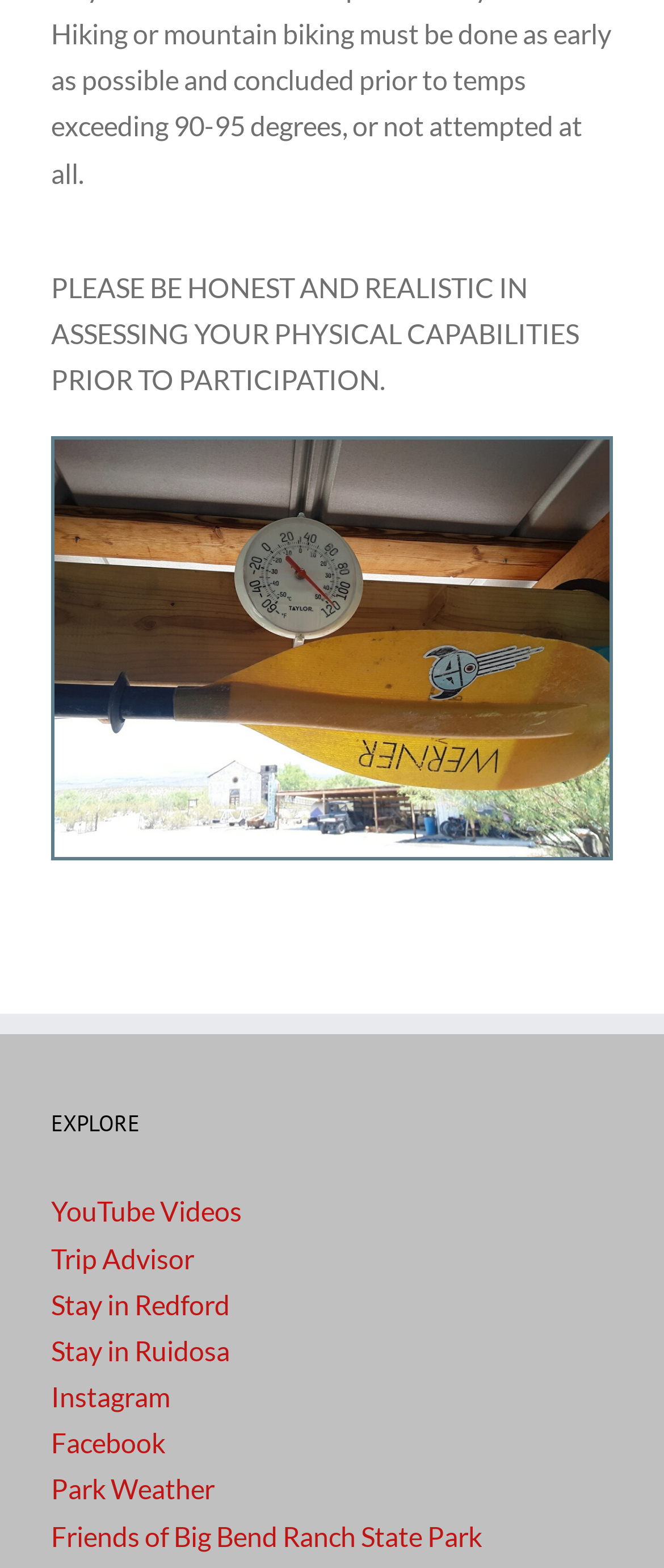Please find the bounding box coordinates (top-left x, top-left y, bottom-right x, bottom-right y) in the screenshot for the UI element described as follows: Inbox Insights

None